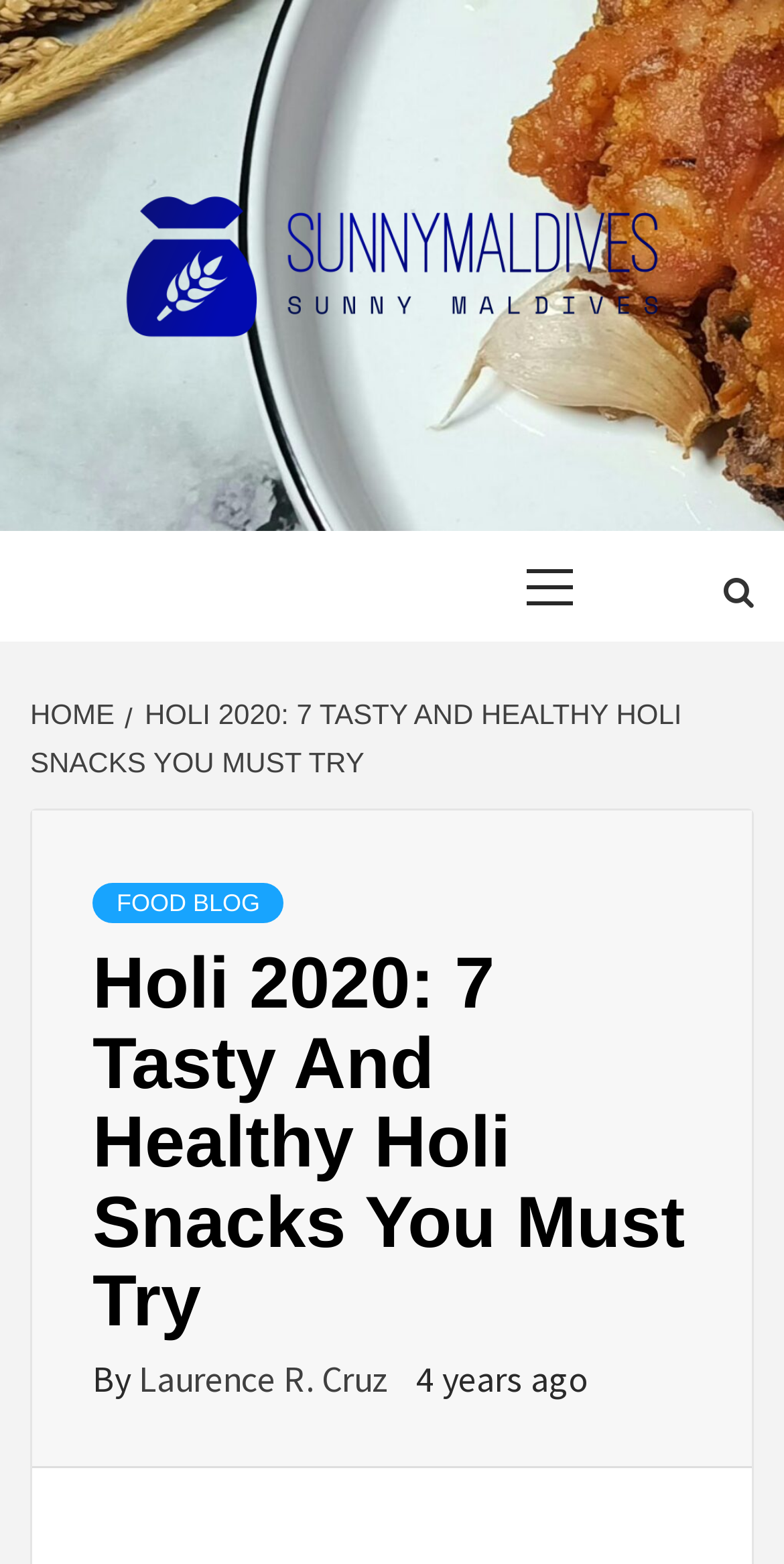Please provide the bounding box coordinates in the format (top-left x, top-left y, bottom-right x, bottom-right y). Remember, all values are floating point numbers between 0 and 1. What is the bounding box coordinate of the region described as: Laurence R. Cruz

[0.177, 0.867, 0.505, 0.896]